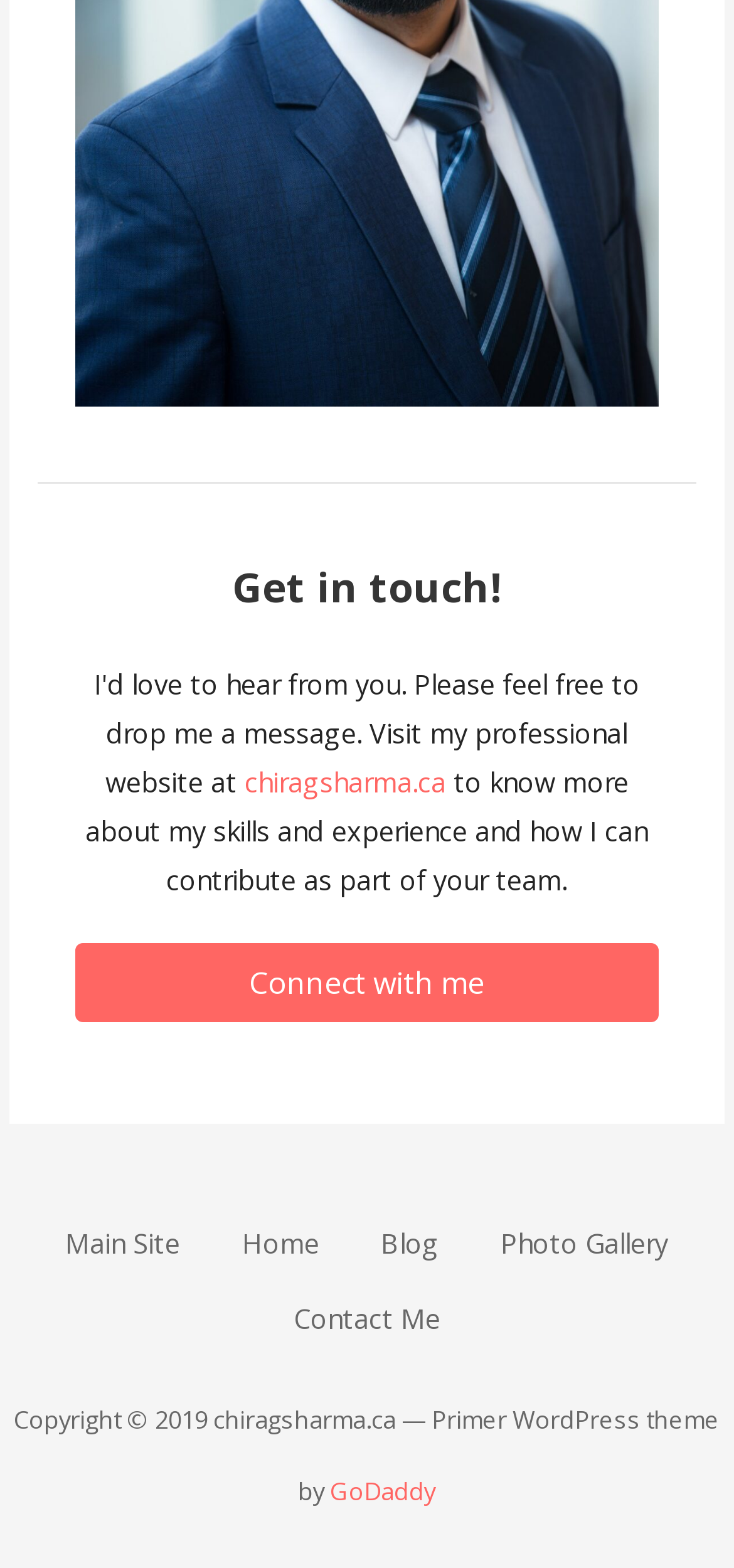Give the bounding box coordinates for this UI element: "Blog". The coordinates should be four float numbers between 0 and 1, arranged as [left, top, right, bottom].

[0.519, 0.781, 0.598, 0.804]